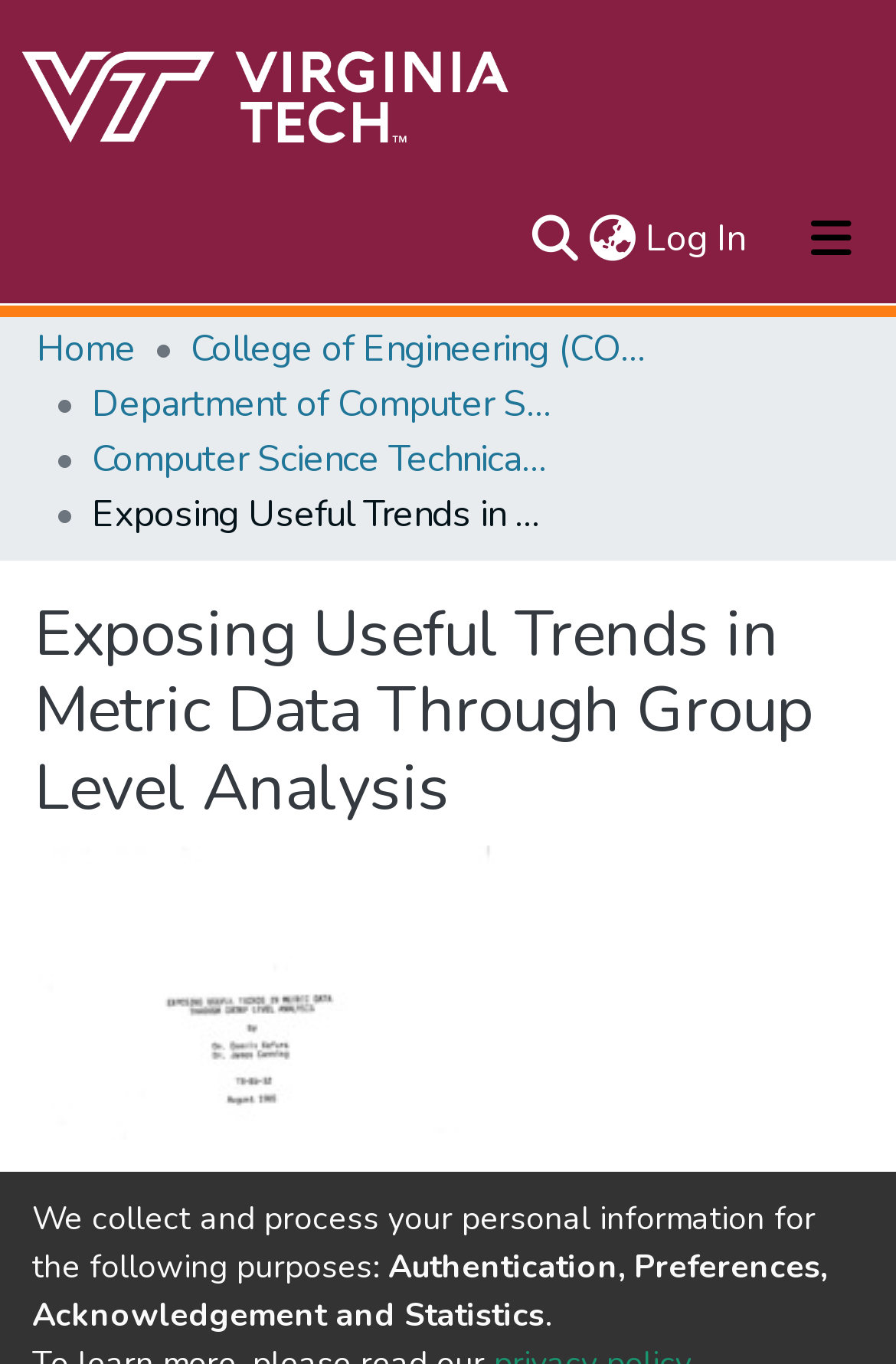Identify the bounding box coordinates of the specific part of the webpage to click to complete this instruction: "Click the repository logo".

[0.021, 0.027, 0.575, 0.128]